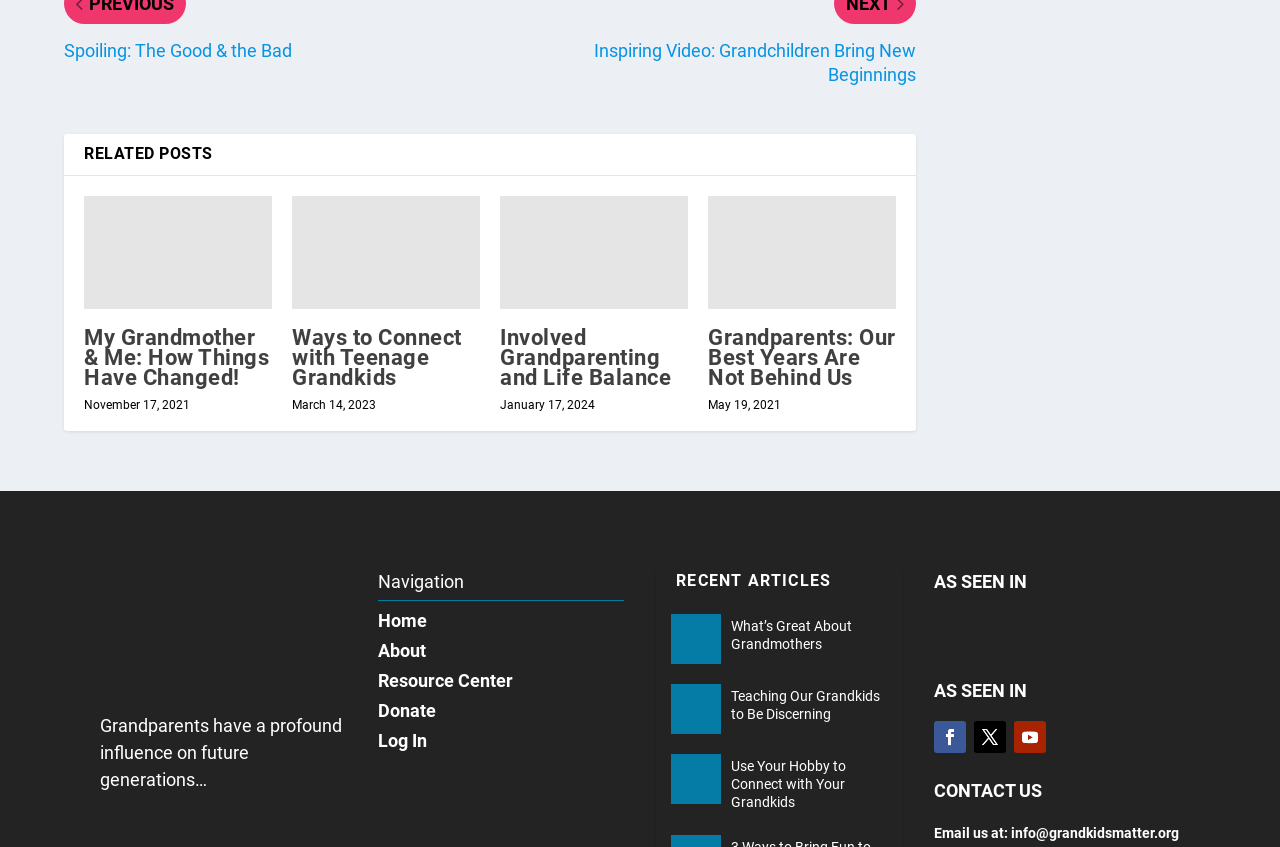Predict the bounding box coordinates for the UI element described as: "title="Involved Grandparenting and Life Balance"". The coordinates should be four float numbers between 0 and 1, presented as [left, top, right, bottom].

[0.391, 0.247, 0.538, 0.38]